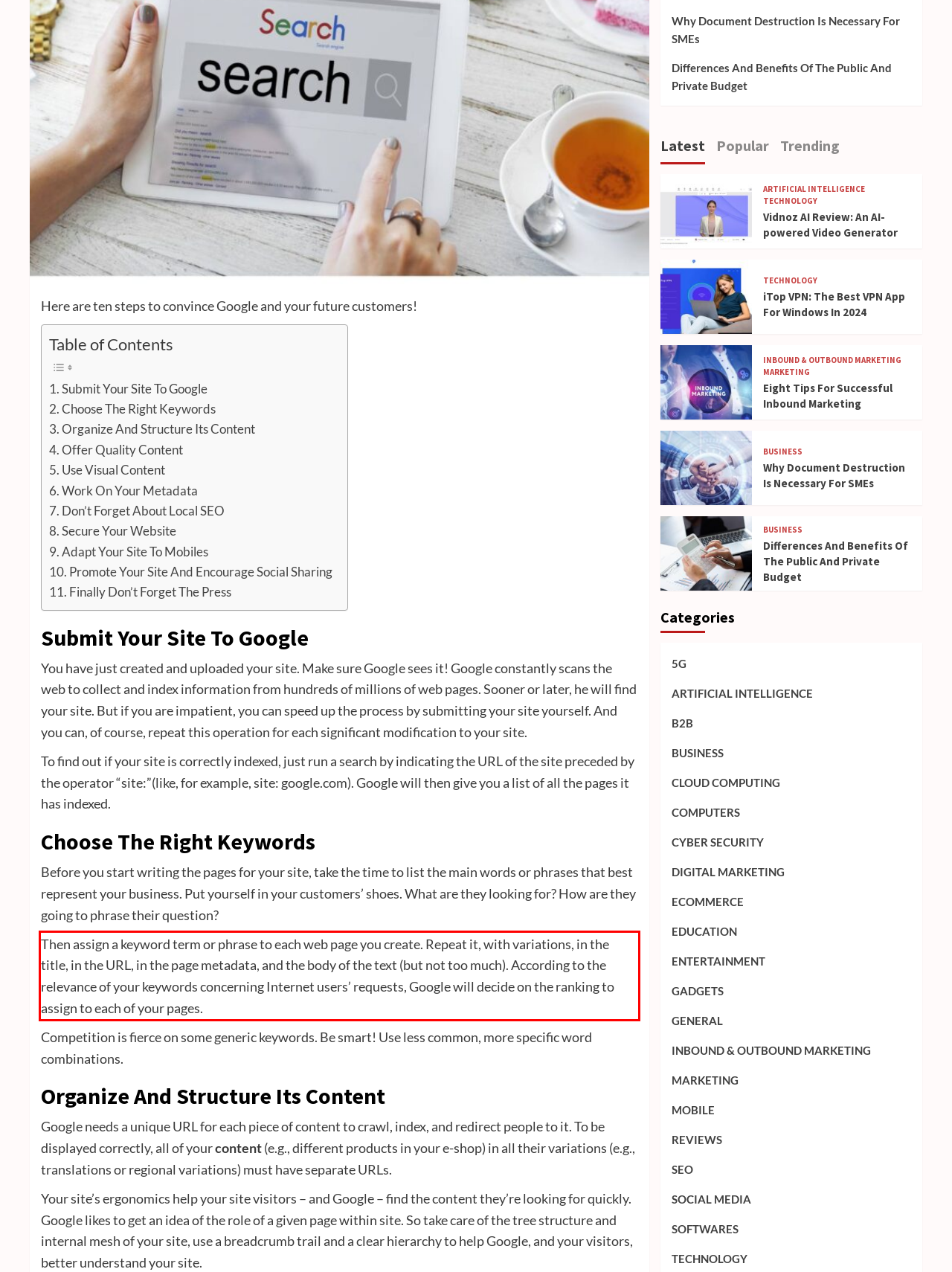Using the provided webpage screenshot, recognize the text content in the area marked by the red bounding box.

Then assign a keyword term or phrase to each web page you create. Repeat it, with variations, in the title, in the URL, in the page metadata, and the body of the text (but not too much). According to the relevance of your keywords concerning Internet users’ requests, Google will decide on the ranking to assign to each of your pages.